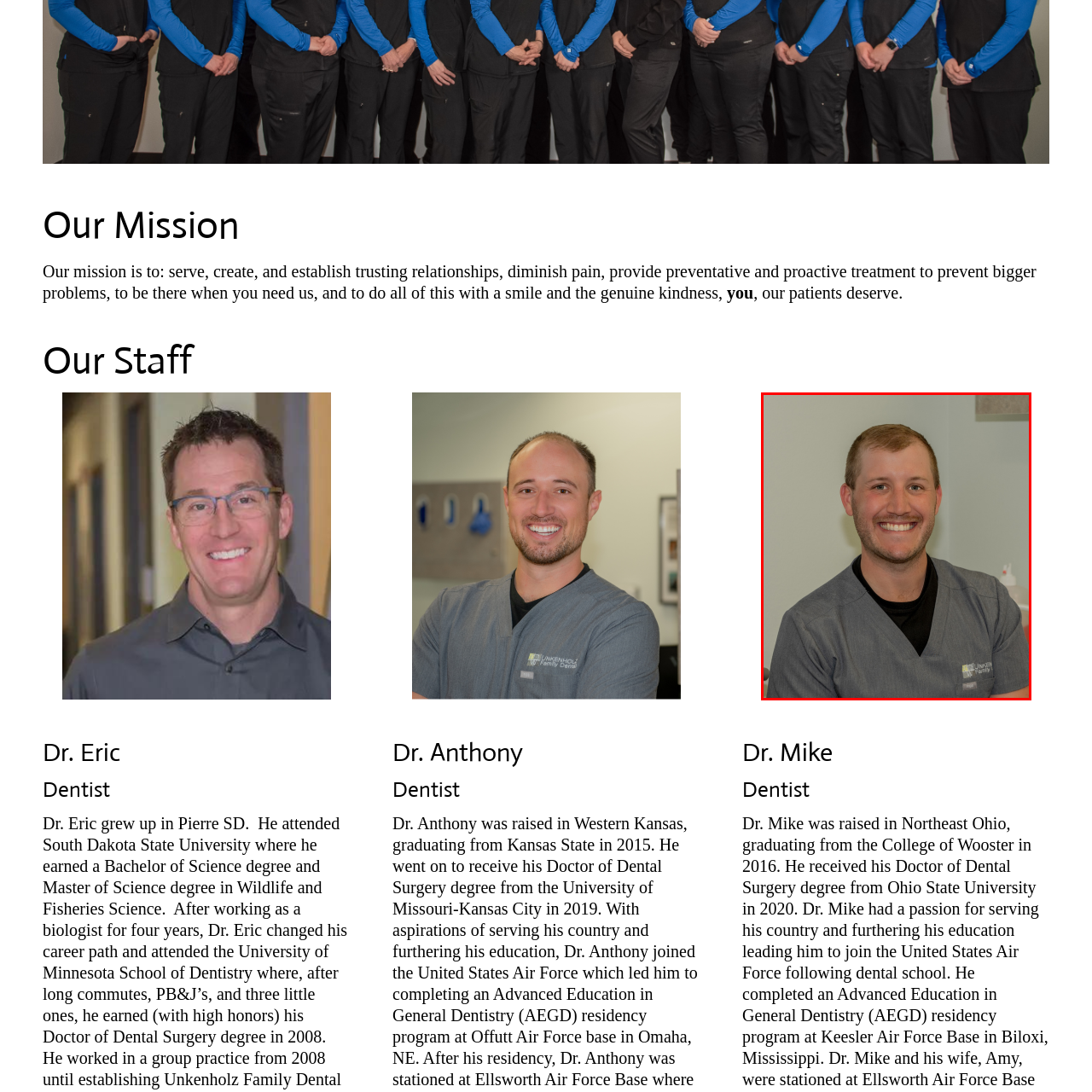Where is Dr. Mike likely to be?
Pay attention to the image part enclosed by the red bounding box and answer the question using a single word or a short phrase.

Dental setting